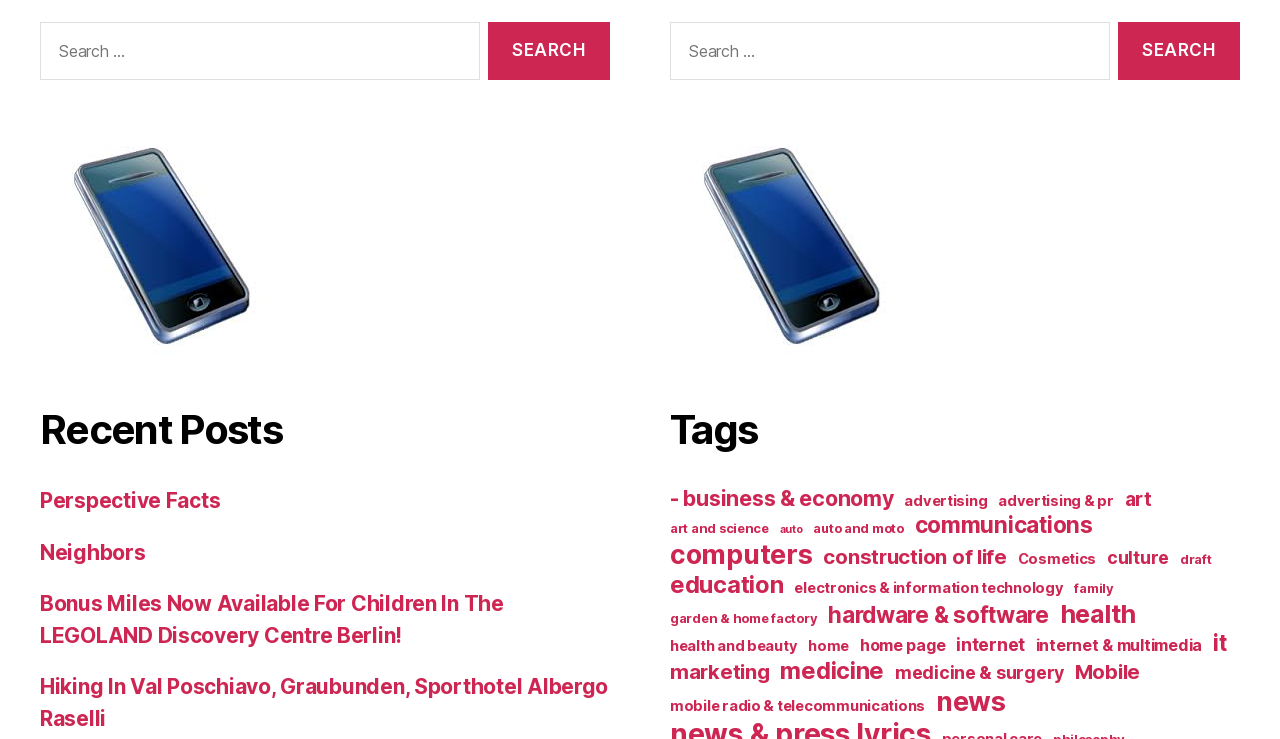What type of content is listed under 'Recent Posts'?
Please give a detailed and elaborate explanation in response to the question.

Under the heading 'Recent Posts', there are several links listed, such as 'Perspective Facts', 'Neighbors', and 'Bonus Miles Now Available For Children In The LEGOLAND Discovery Centre Berlin!'. This suggests that the content listed under 'Recent Posts' are links to individual posts.